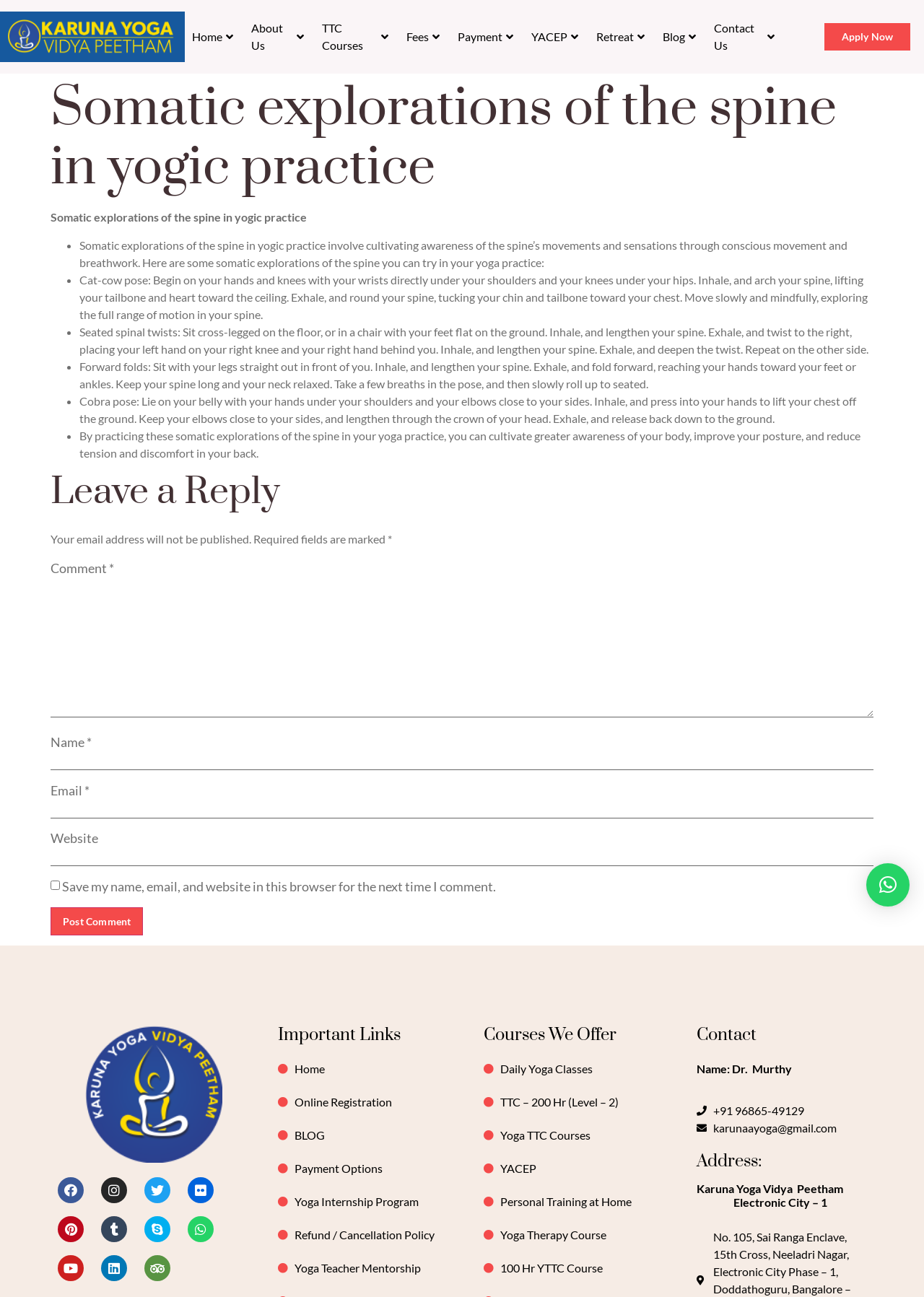Determine the coordinates of the bounding box that should be clicked to complete the instruction: "Click on the 'Home' link". The coordinates should be represented by four float numbers between 0 and 1: [left, top, right, bottom].

[0.2, 0.012, 0.264, 0.045]